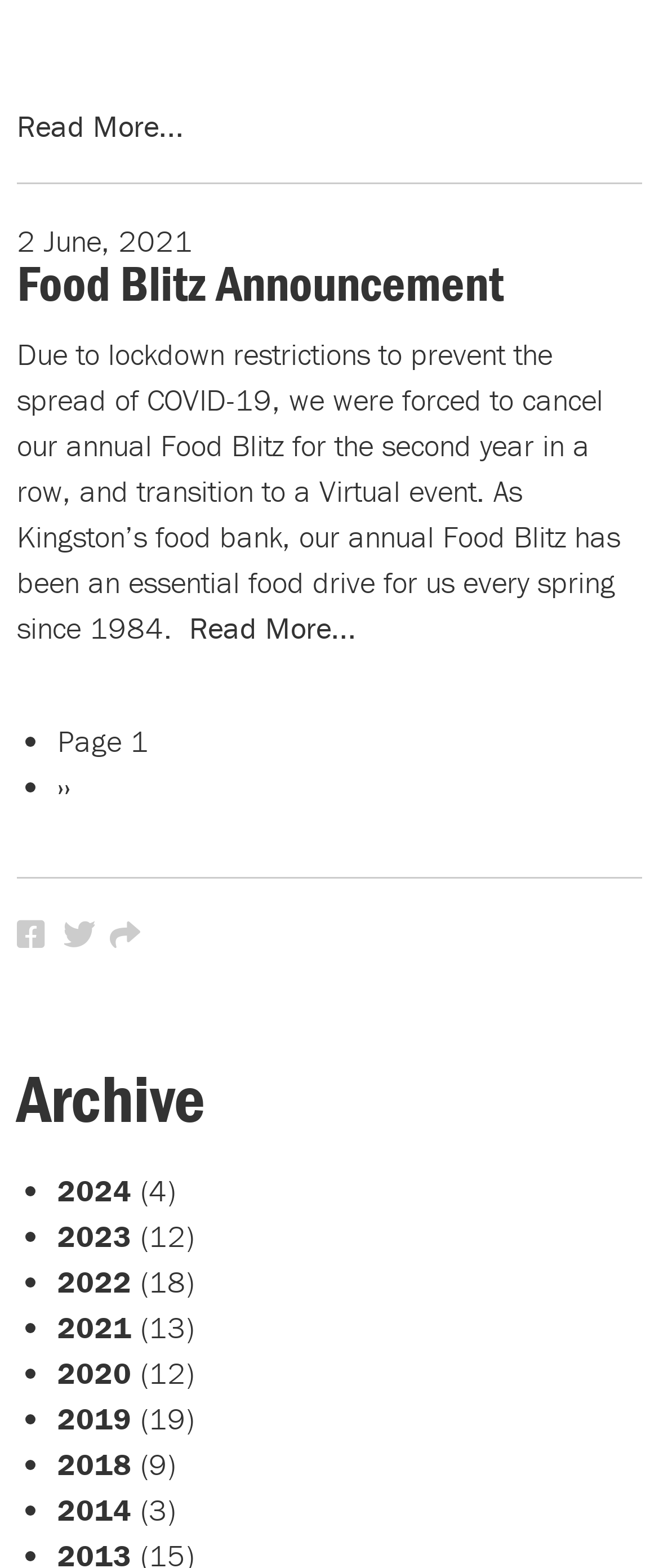Predict the bounding box coordinates of the area that should be clicked to accomplish the following instruction: "Read more about Food Blitz Announcement". The bounding box coordinates should consist of four float numbers between 0 and 1, i.e., [left, top, right, bottom].

[0.026, 0.16, 0.764, 0.2]